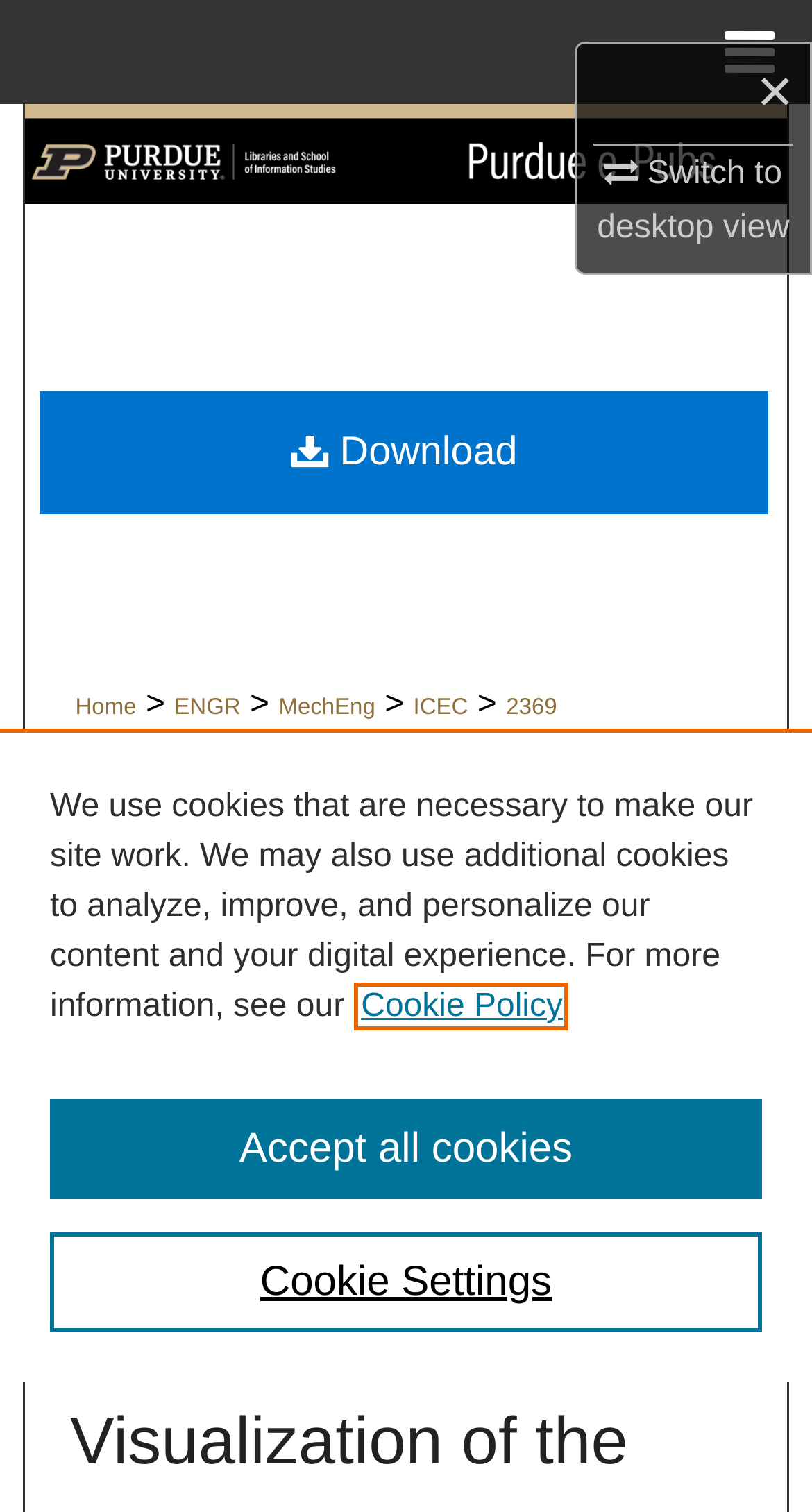Given the element description title="Purdue e-Pubs", specify the bounding box coordinates of the corresponding UI element in the format (top-left x, top-left y, bottom-right x, bottom-right y). All values must be between 0 and 1.

[0.03, 0.069, 0.97, 0.134]